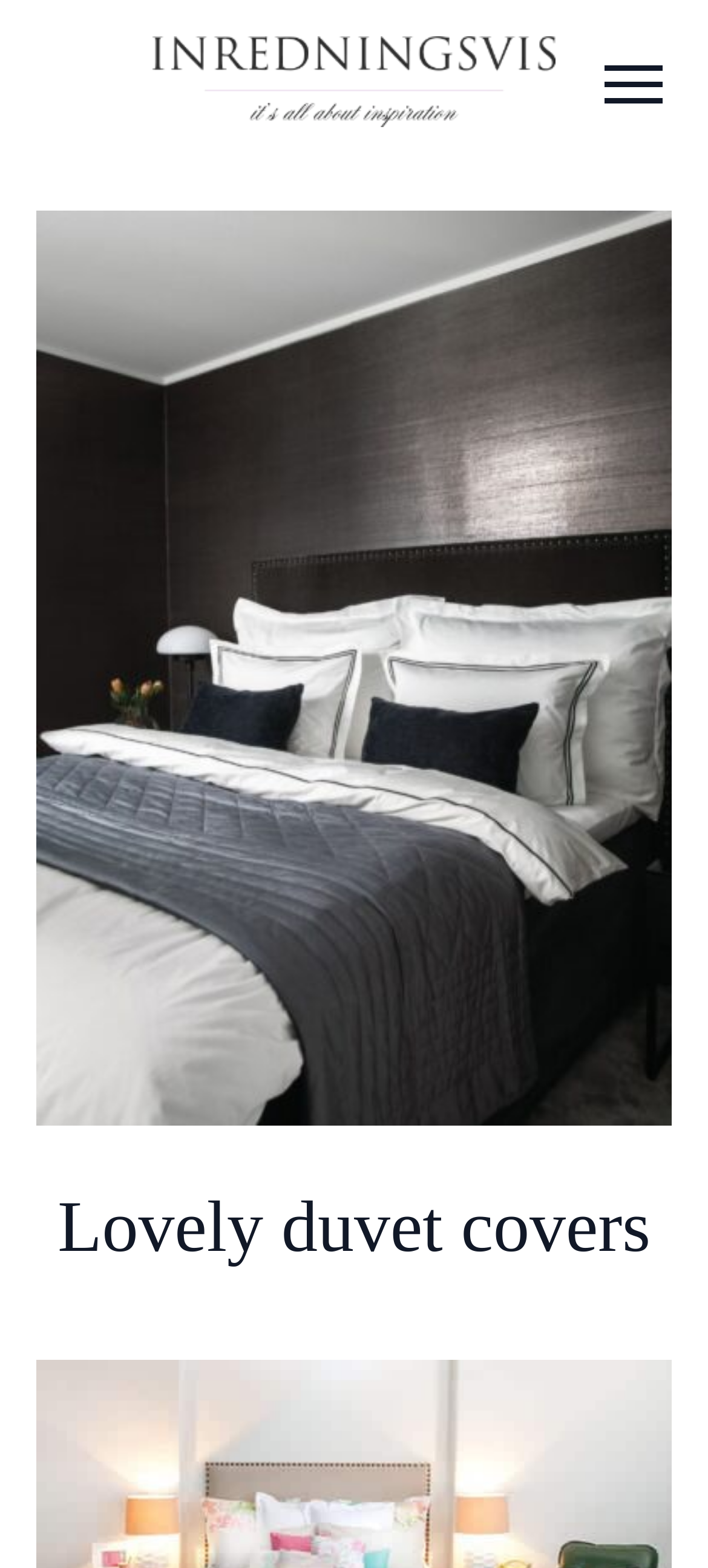Find the bounding box coordinates for the HTML element described as: "alt="Inredningsvis"". The coordinates should consist of four float values between 0 and 1, i.e., [left, top, right, bottom].

[0.215, 0.023, 0.785, 0.081]